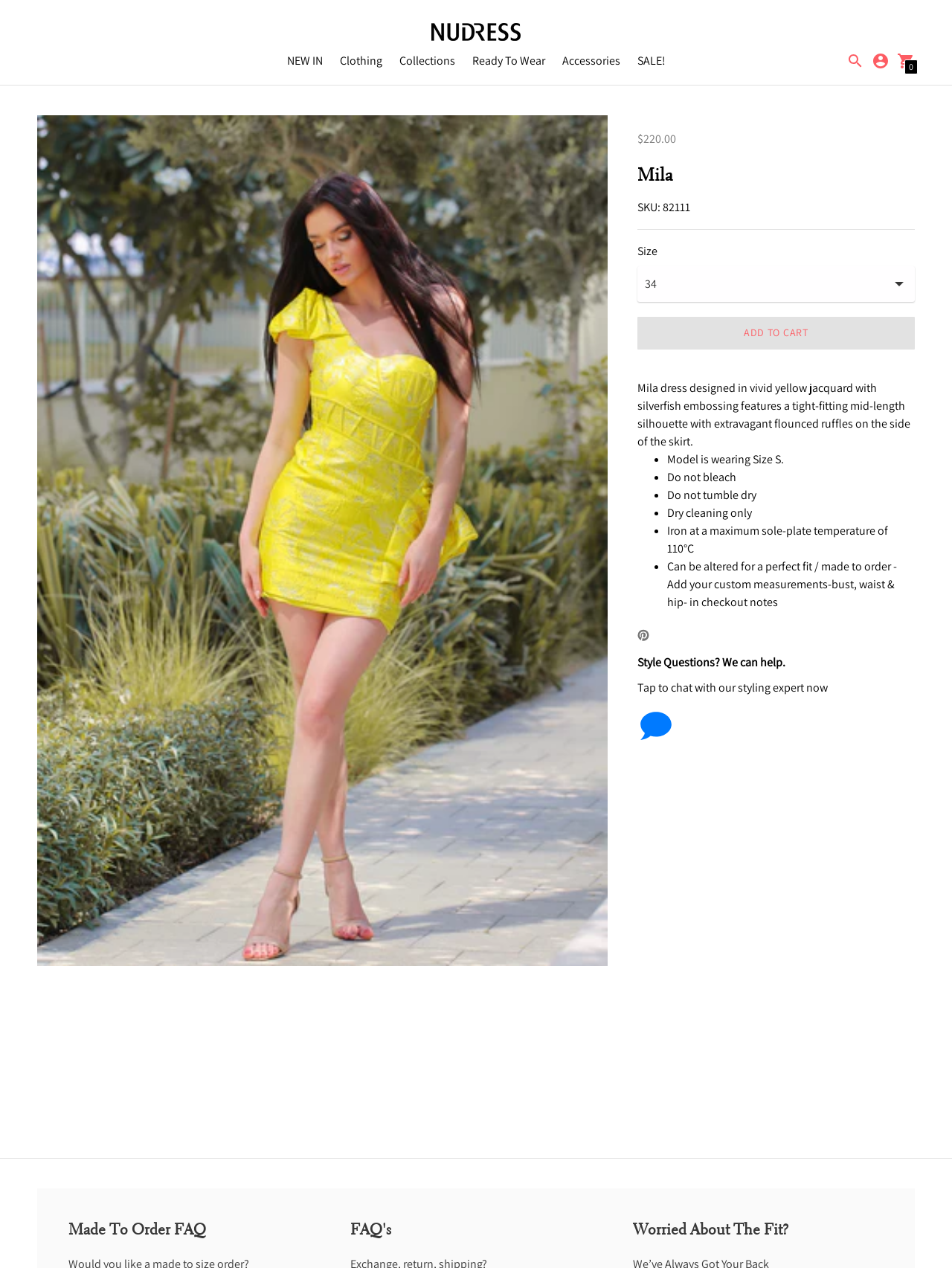Provide a thorough and detailed response to the question by examining the image: 
What is the model wearing?

The model is wearing Size S of the Mila dress, as mentioned in the product description, which provides a reference point for customers to determine their own size.